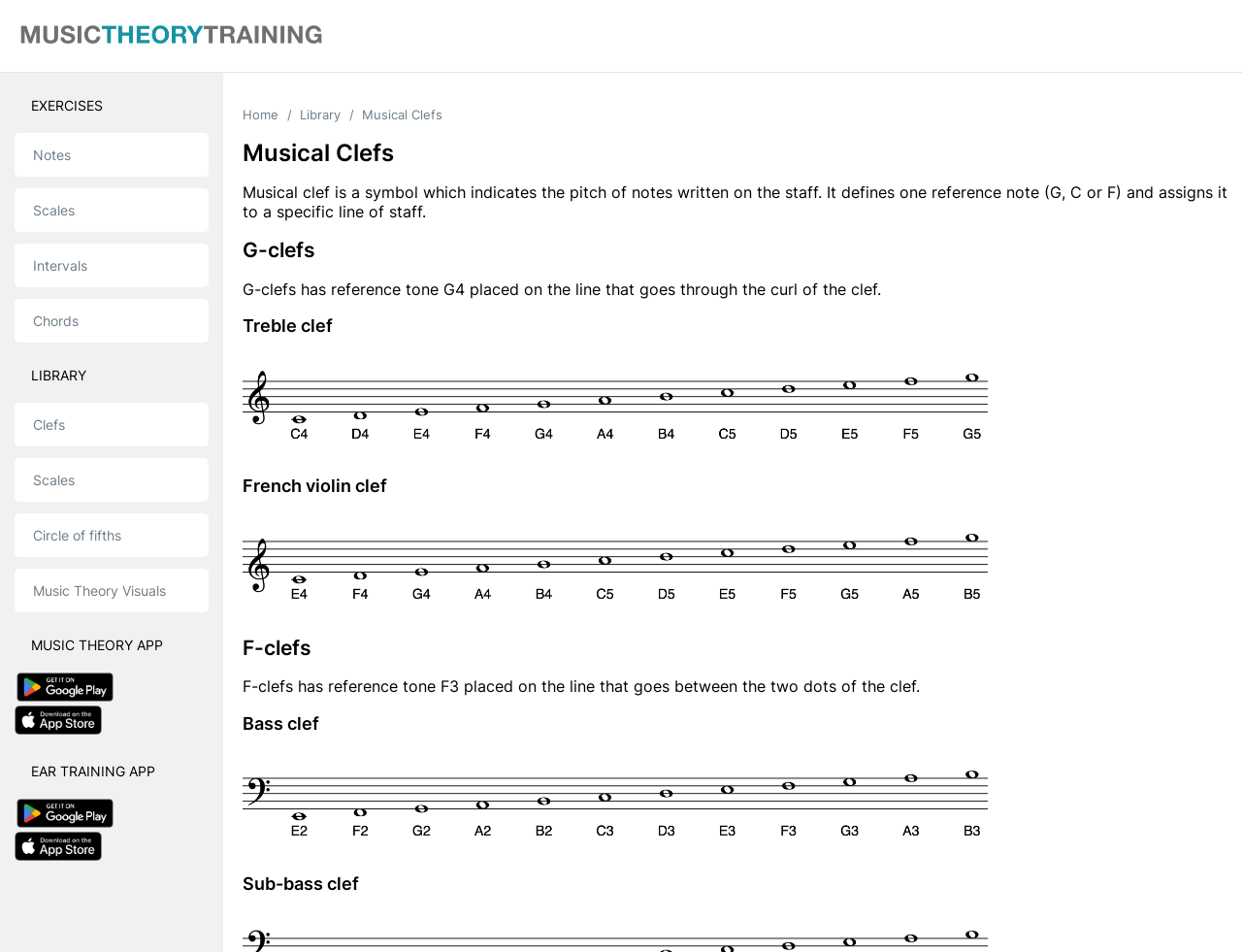Given the element description "Contact Us" in the screenshot, predict the bounding box coordinates of that UI element.

None